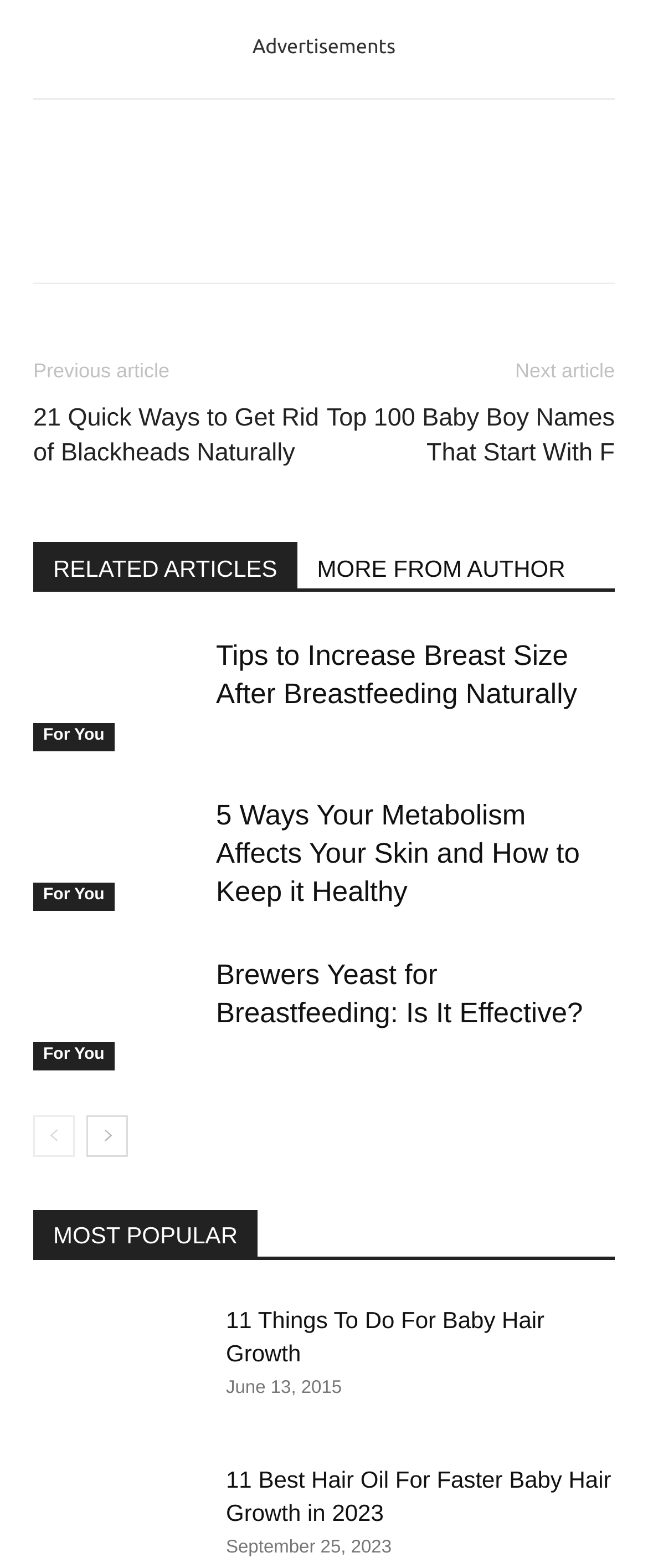Determine the bounding box coordinates of the clickable region to carry out the instruction: "Read the '5 Ways Your Metabolism Affects Your Skin and How to Keep it Healthy' article".

[0.333, 0.51, 0.895, 0.579]